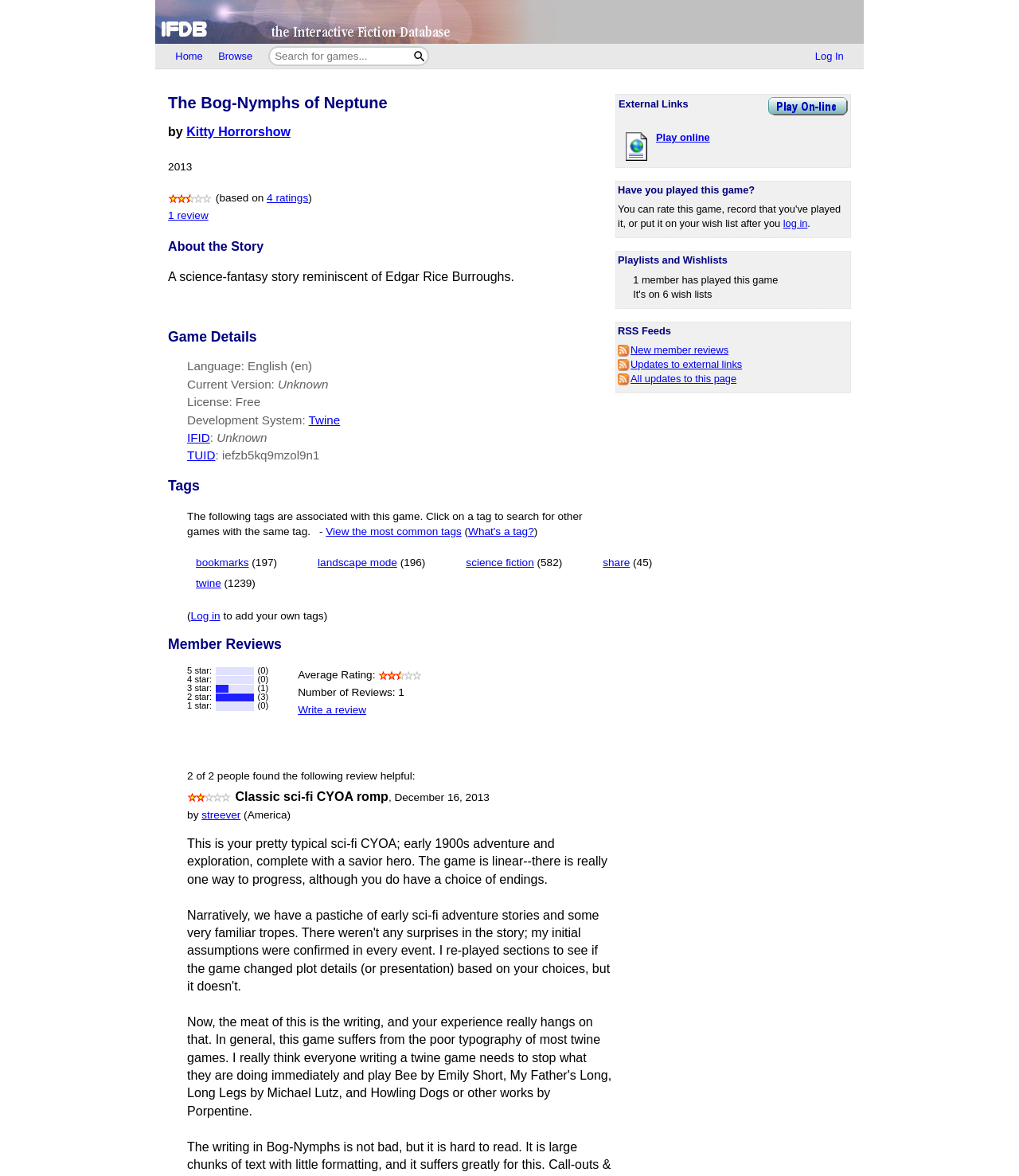Point out the bounding box coordinates of the section to click in order to follow this instruction: "Rate this game".

[0.769, 0.185, 0.792, 0.195]